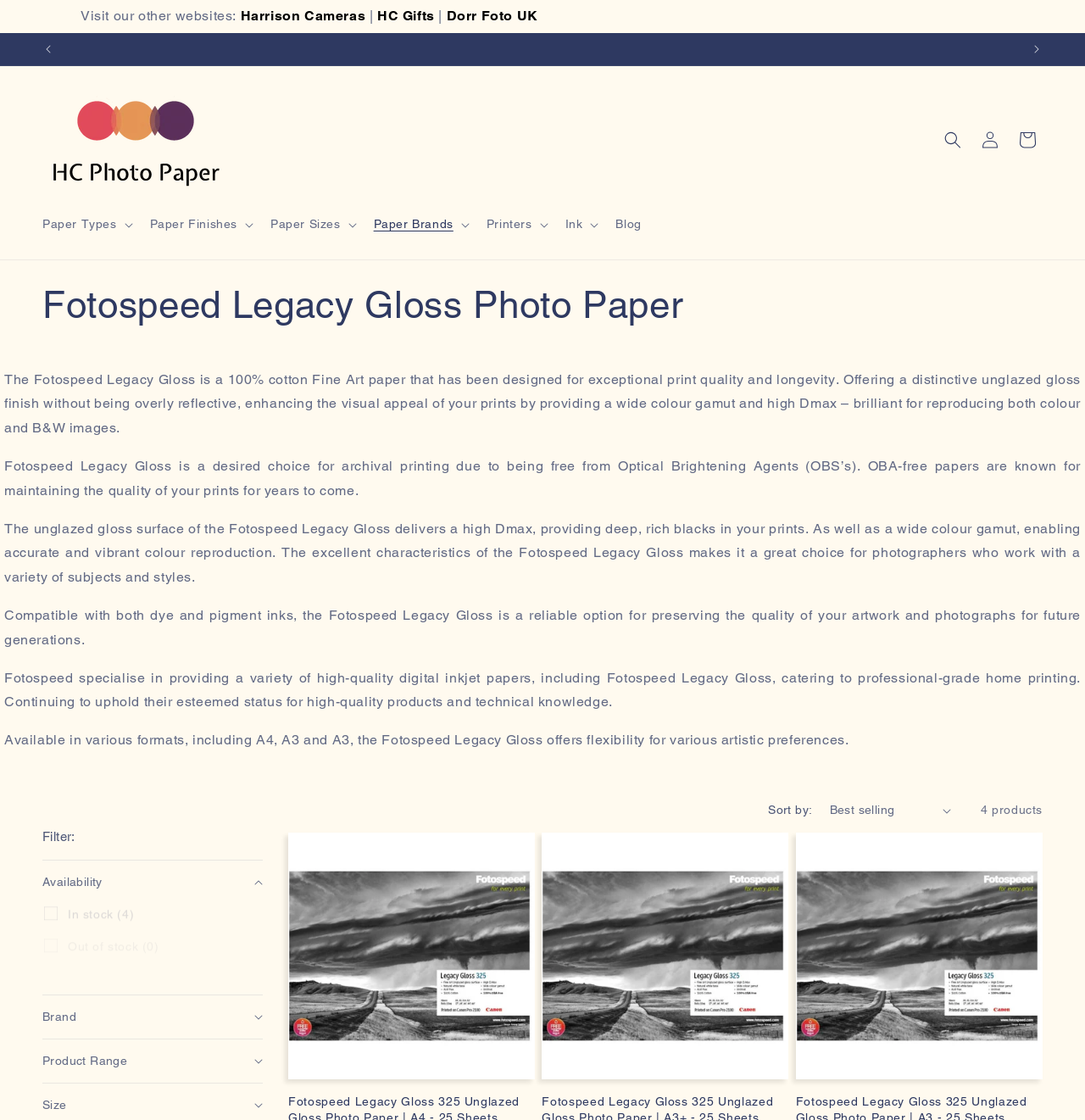Pinpoint the bounding box coordinates of the element that must be clicked to accomplish the following instruction: "Filter products by availability". The coordinates should be in the format of four float numbers between 0 and 1, i.e., [left, top, right, bottom].

[0.039, 0.768, 0.242, 0.807]